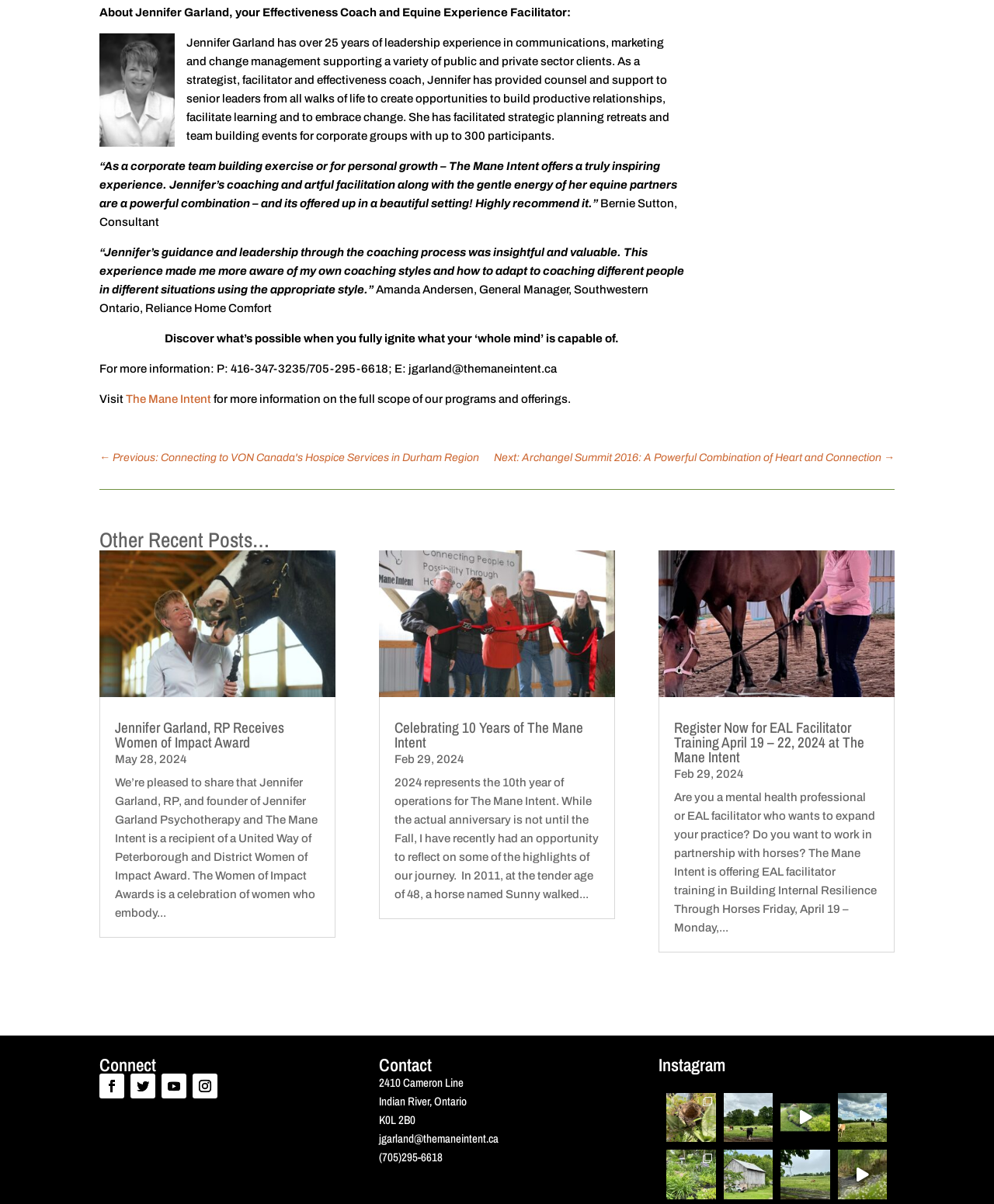Identify the bounding box coordinates for the UI element described by the following text: "The Mane Intent". Provide the coordinates as four float numbers between 0 and 1, in the format [left, top, right, bottom].

[0.127, 0.326, 0.215, 0.337]